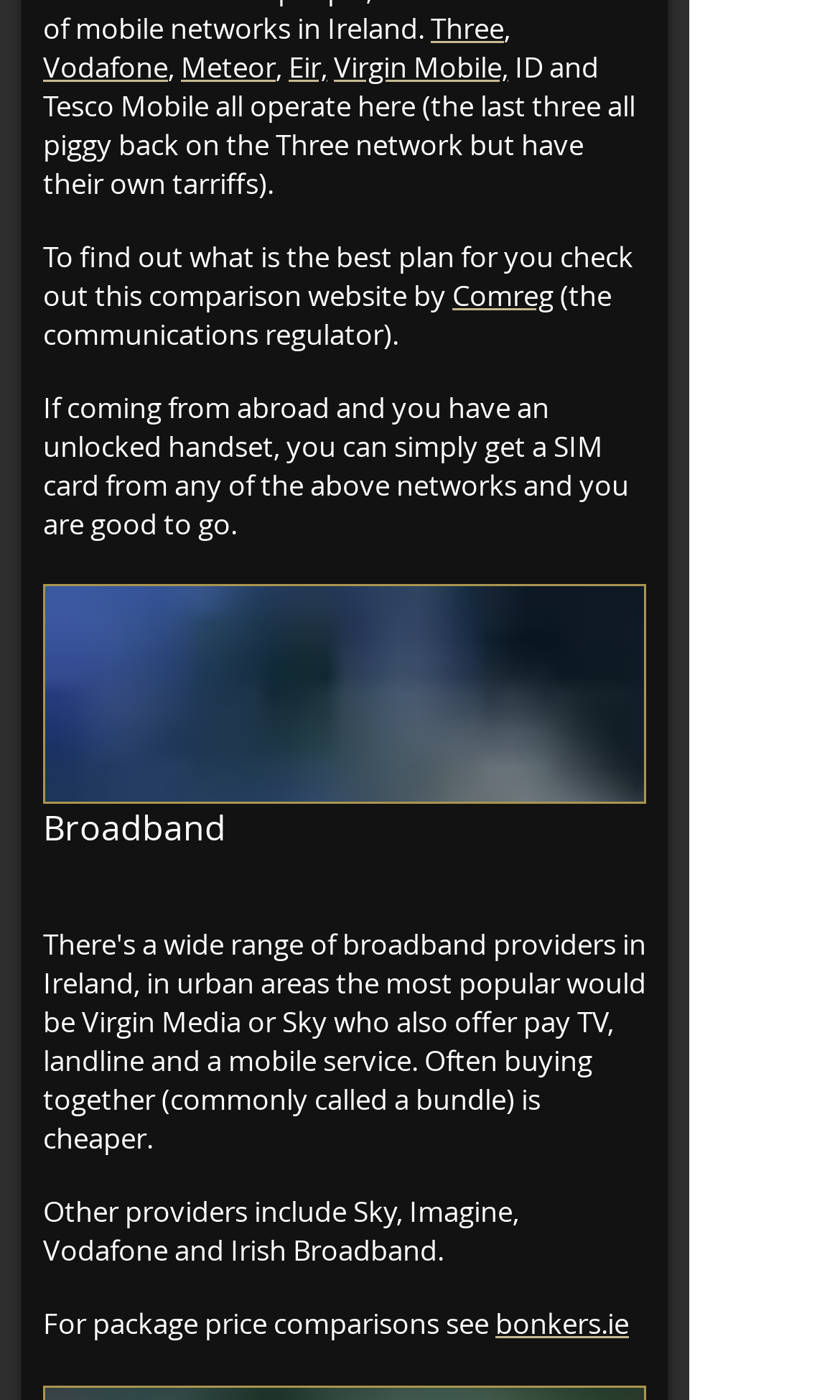What is required to get a SIM card?
Answer the question with a detailed and thorough explanation.

According to the webpage, if coming from abroad, one needs an unlocked handset to get a SIM card from any of the above networks.